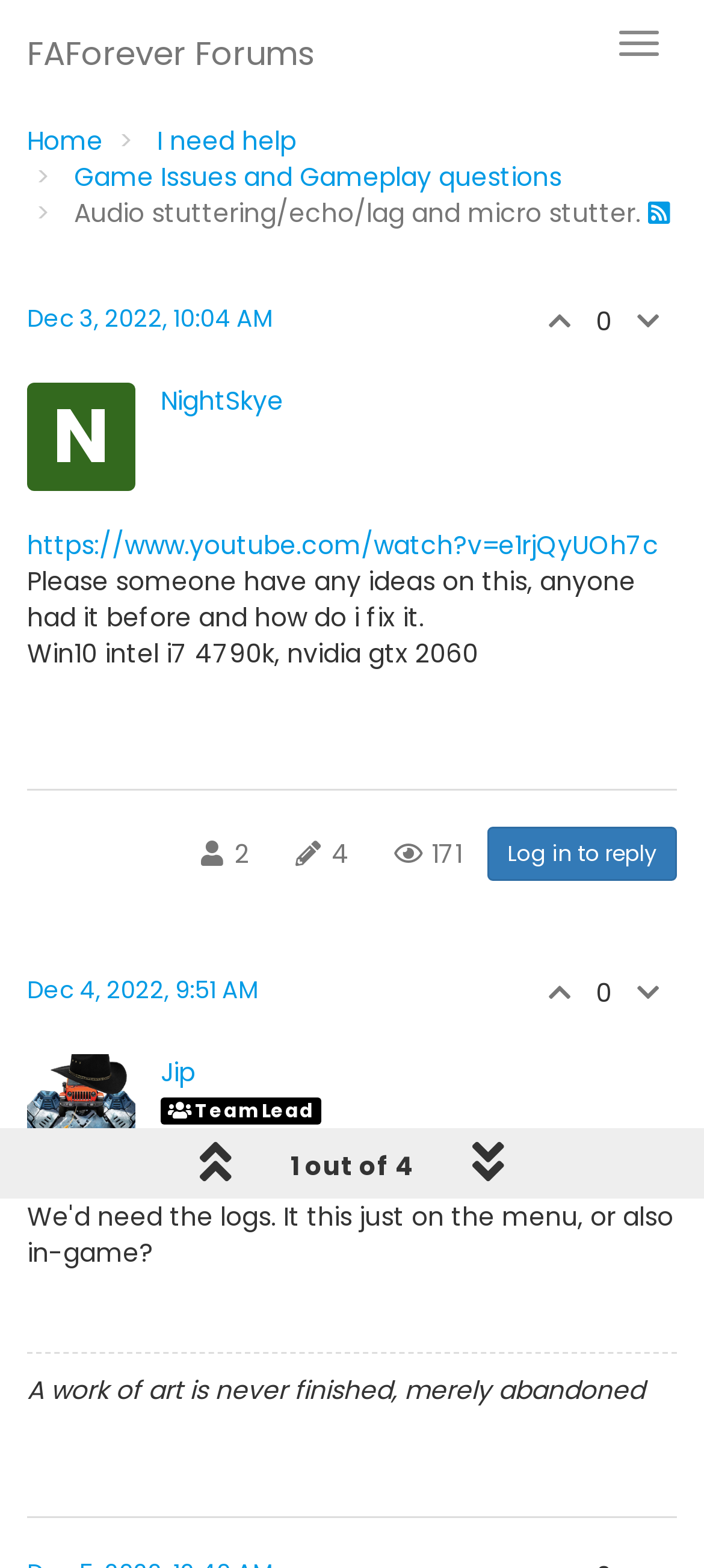Please indicate the bounding box coordinates for the clickable area to complete the following task: "Click the 'Home' link". The coordinates should be specified as four float numbers between 0 and 1, i.e., [left, top, right, bottom].

[0.038, 0.078, 0.146, 0.101]